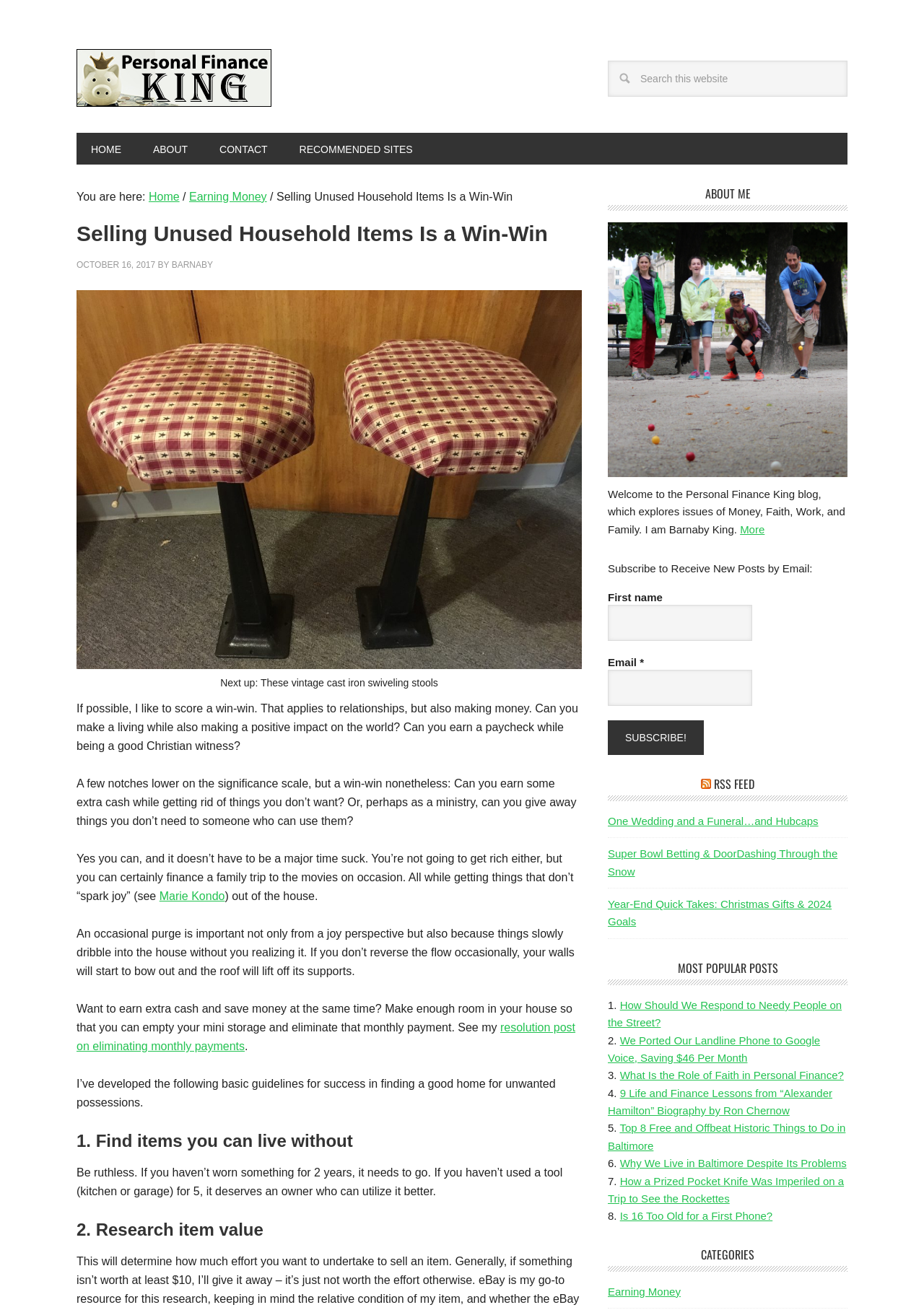Provide the bounding box coordinates of the UI element this sentence describes: "name="s" placeholder="Search this website"".

[0.658, 0.046, 0.917, 0.074]